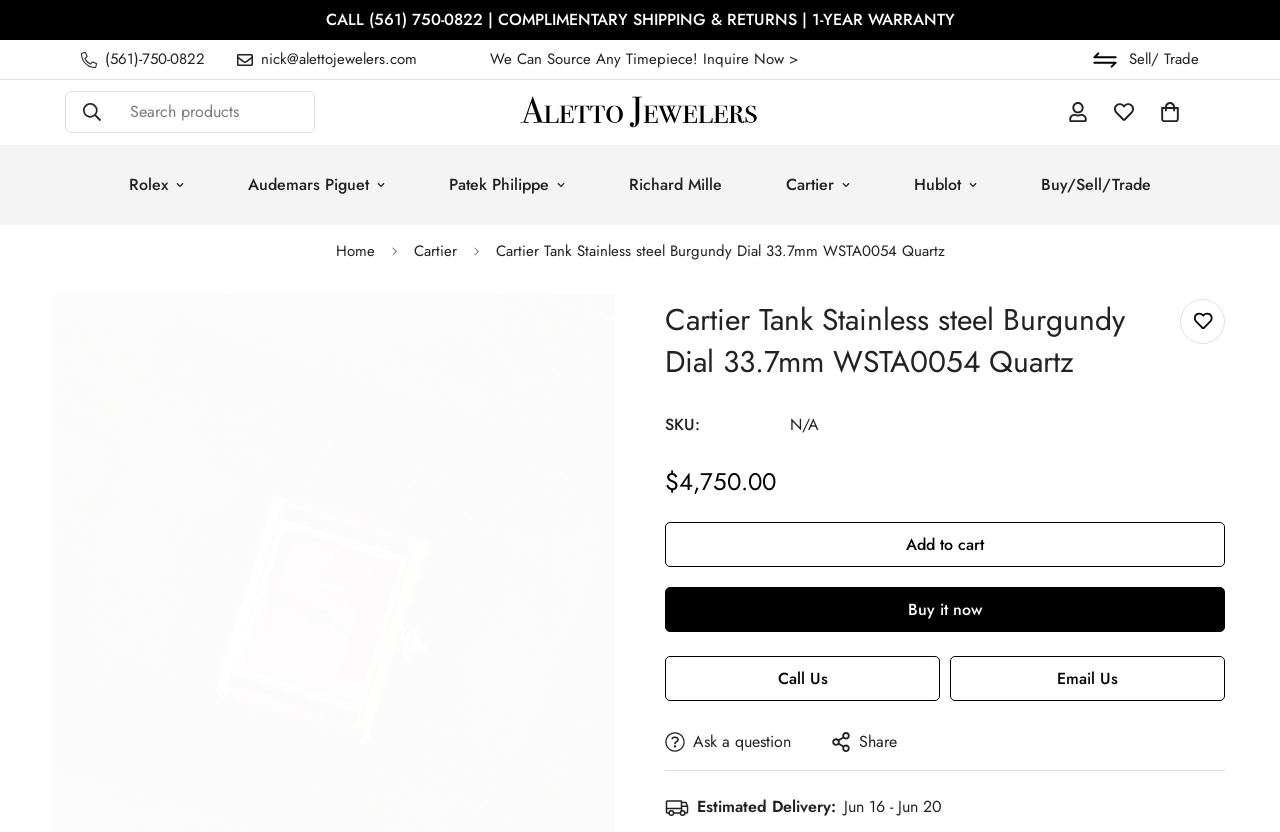What is the price of the watch?
Please look at the screenshot and answer using one word or phrase.

$4,750.00